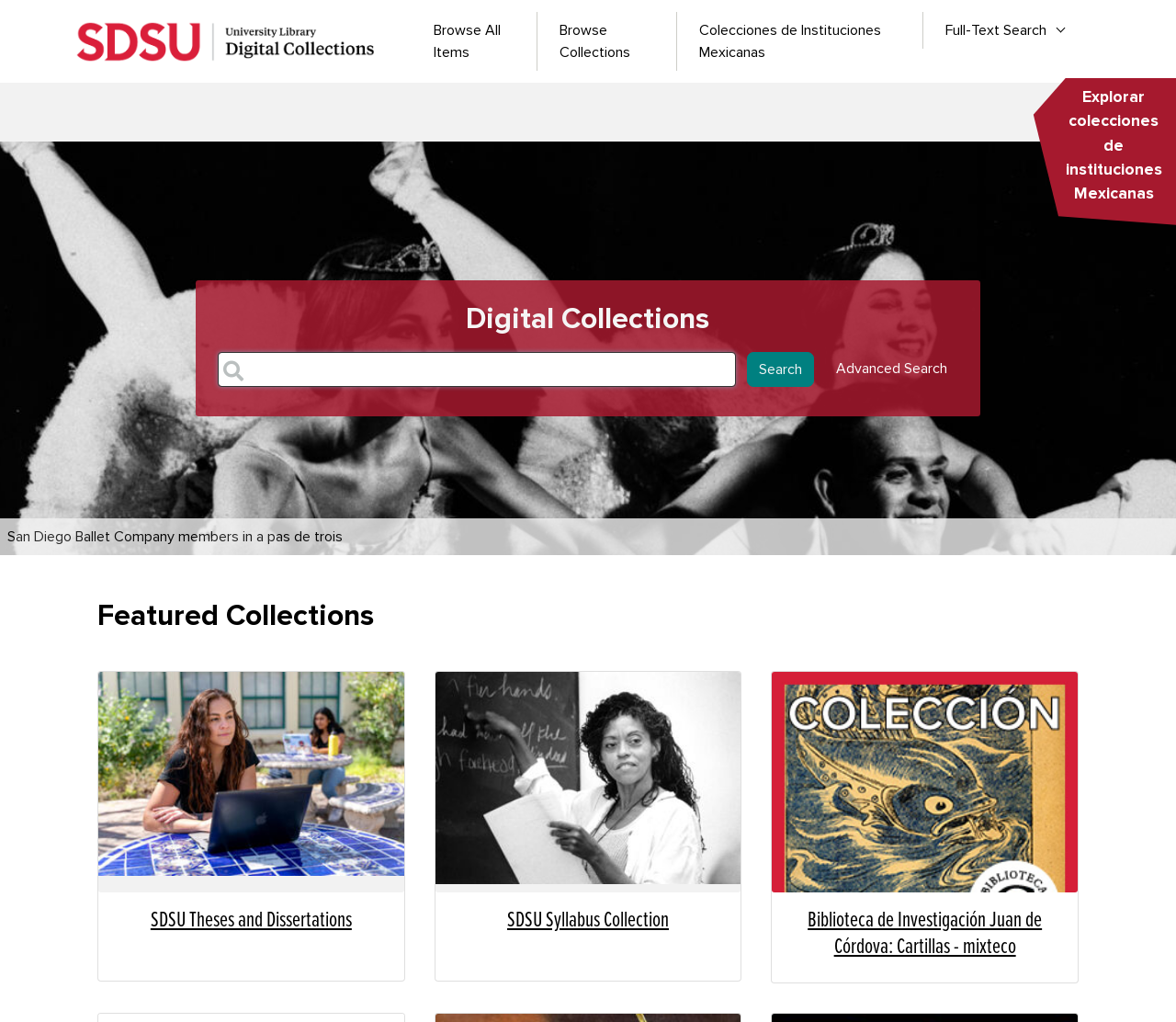Find the bounding box coordinates of the clickable area that will achieve the following instruction: "View SDSU Theses and Dissertations".

[0.096, 0.888, 0.331, 0.914]